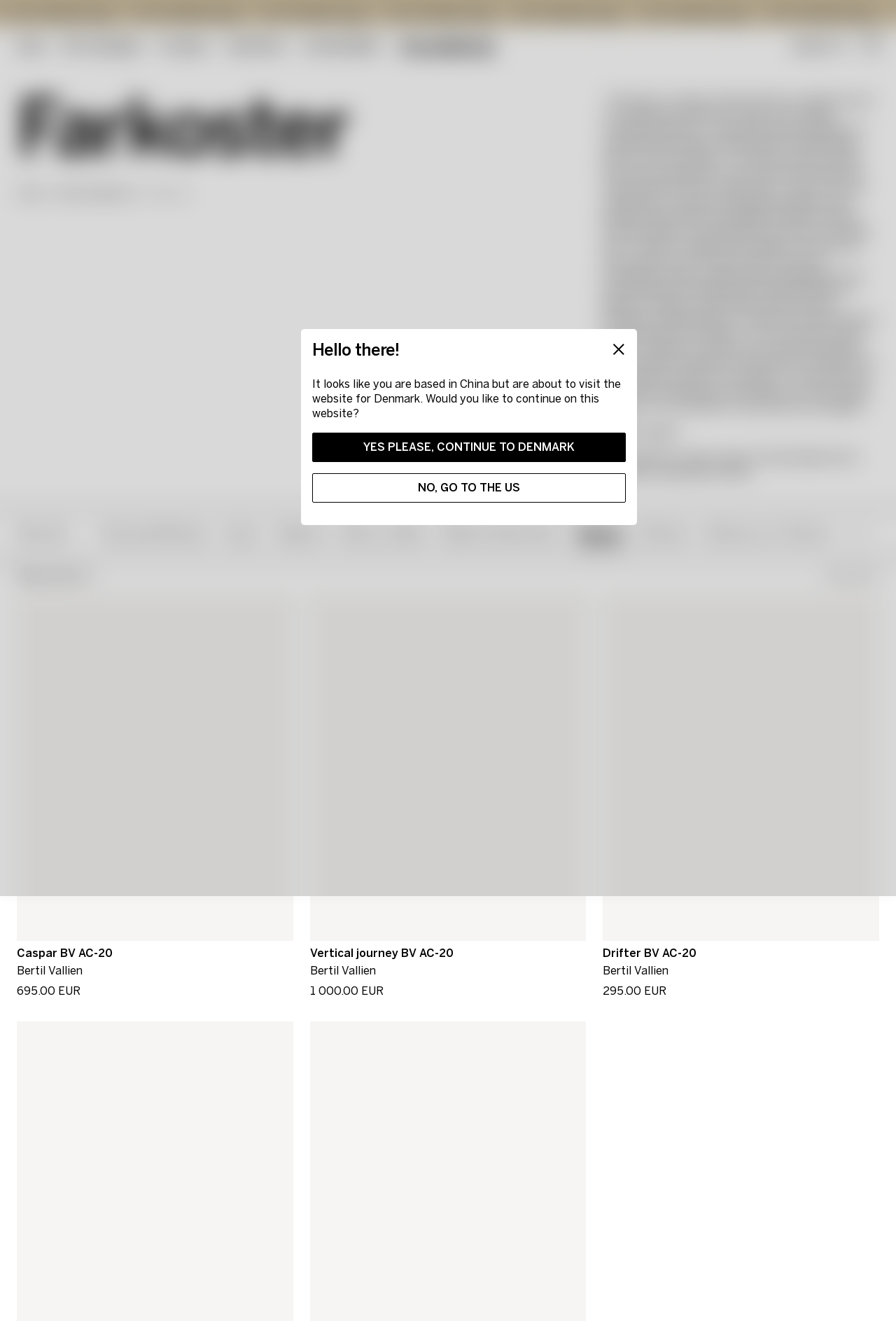Please specify the bounding box coordinates of the element that should be clicked to execute the given instruction: 'Click on the 'Filter & Sort' button'. Ensure the coordinates are four float numbers between 0 and 1, expressed as [left, top, right, bottom].

[0.019, 0.432, 0.105, 0.443]